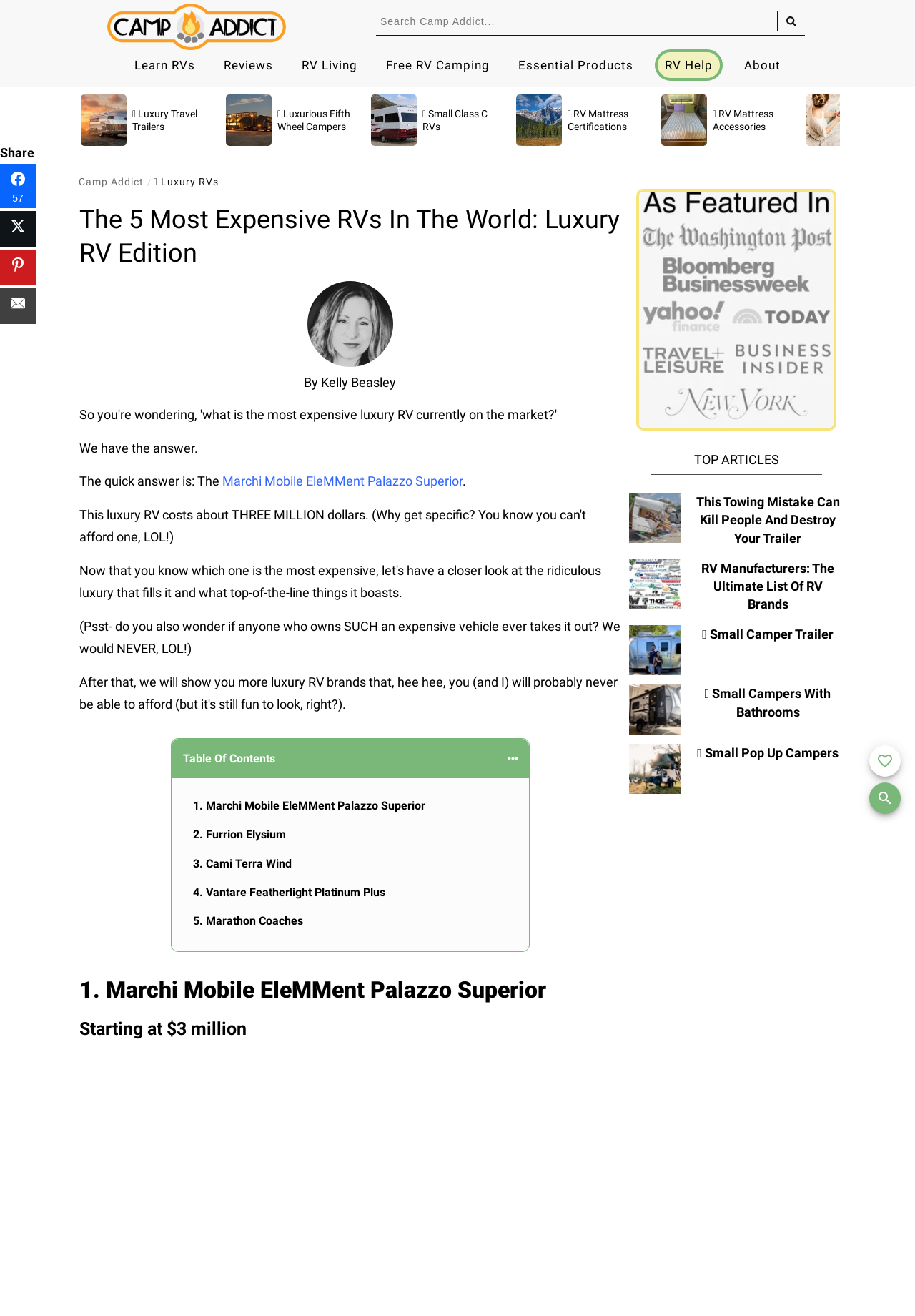What is the name of the website?
Identify the answer in the screenshot and reply with a single word or phrase.

Camp Addict